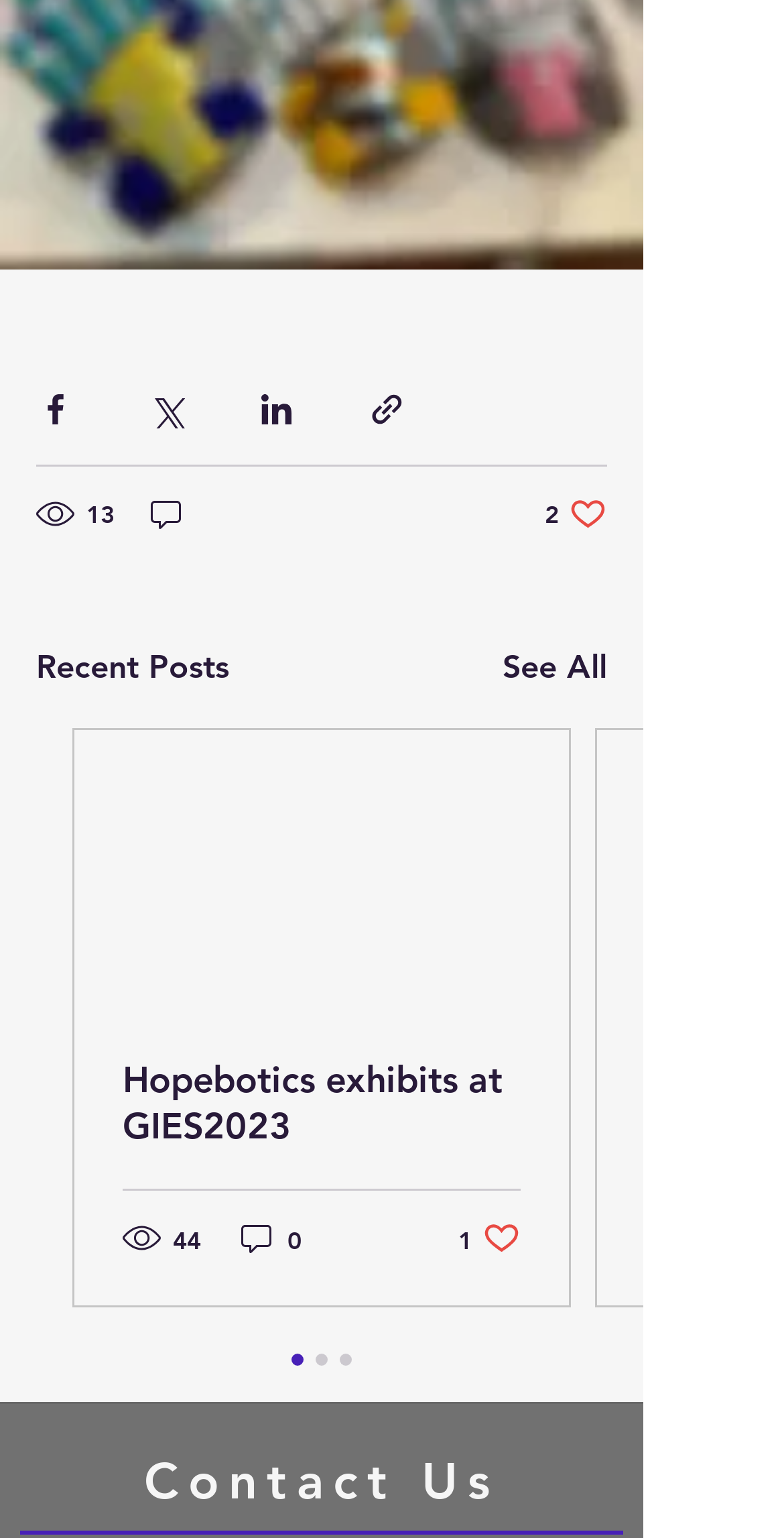Please identify the bounding box coordinates of the element's region that I should click in order to complete the following instruction: "View recent posts". The bounding box coordinates consist of four float numbers between 0 and 1, i.e., [left, top, right, bottom].

[0.046, 0.418, 0.292, 0.449]